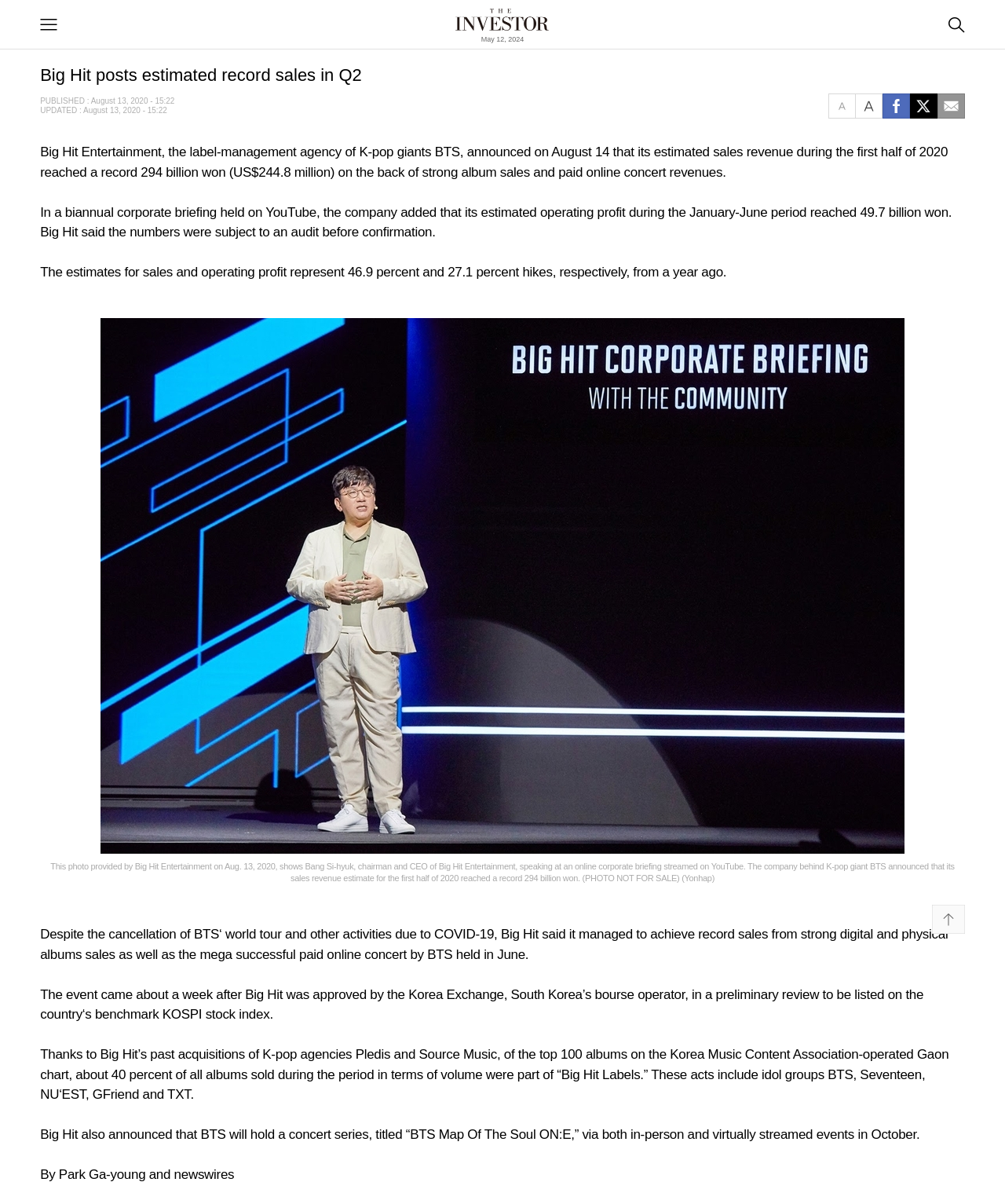Locate the bounding box of the UI element based on this description: "alt="최상단으로"". Provide four float numbers between 0 and 1 as [left, top, right, bottom].

[0.927, 0.758, 0.96, 0.768]